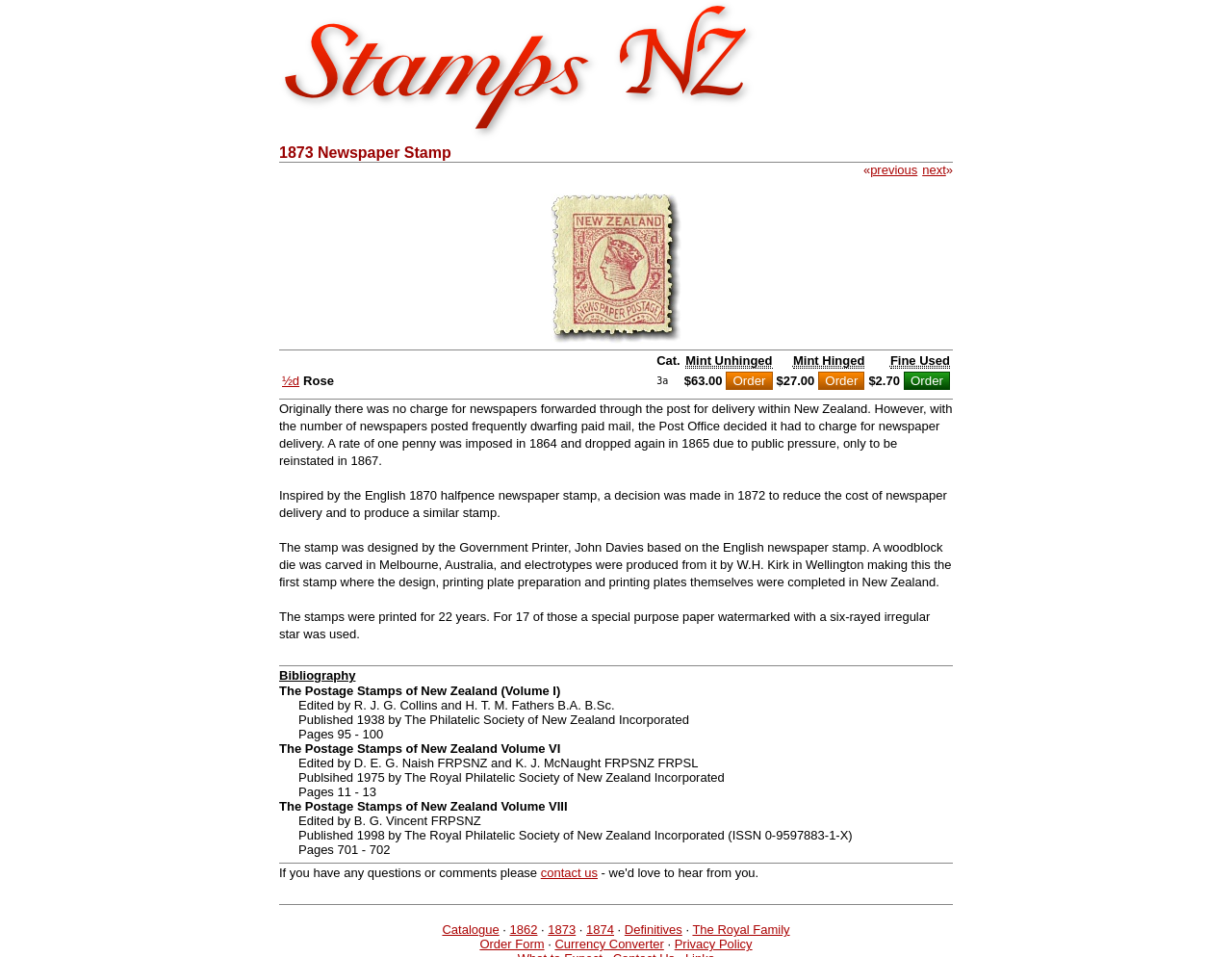Please identify the bounding box coordinates of the element's region that needs to be clicked to fulfill the following instruction: "go to the catalogue". The bounding box coordinates should consist of four float numbers between 0 and 1, i.e., [left, top, right, bottom].

[0.359, 0.964, 0.405, 0.979]